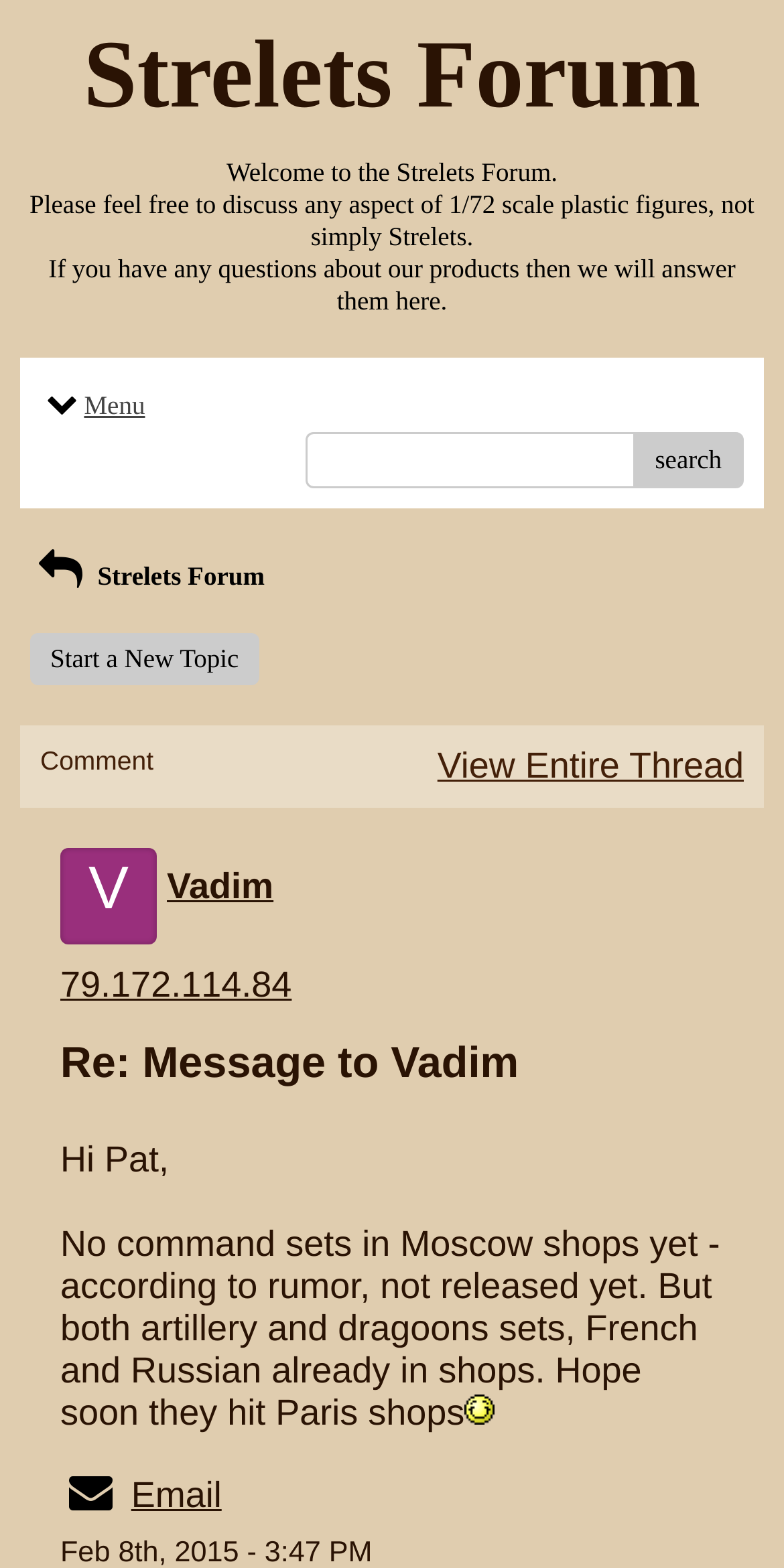Locate the bounding box coordinates of the area where you should click to accomplish the instruction: "Start a new topic".

[0.038, 0.404, 0.33, 0.437]